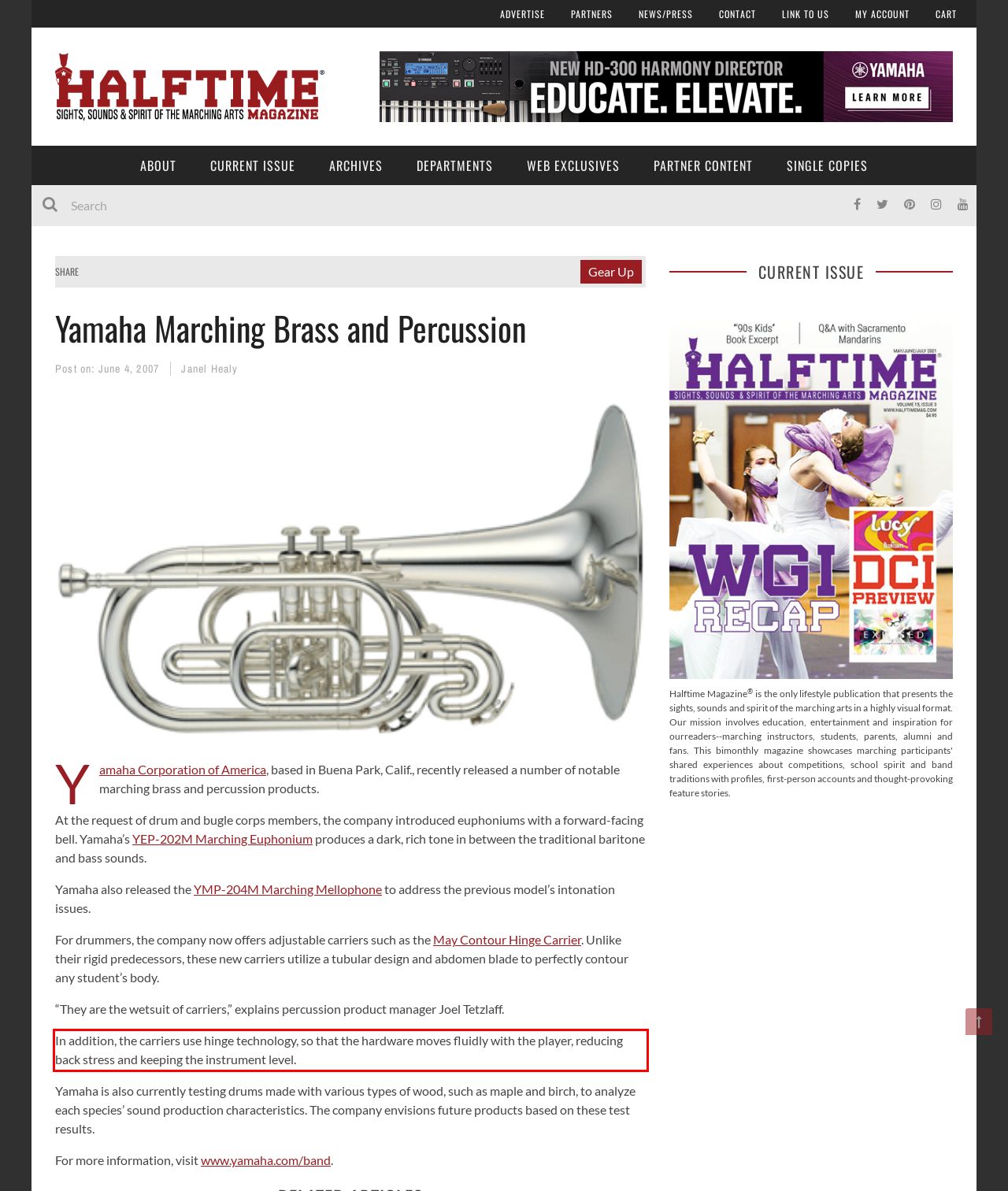Please look at the webpage screenshot and extract the text enclosed by the red bounding box.

In addition, the carriers use hinge technology, so that the hardware moves fluidly with the player, reducing back stress and keeping the instrument level.